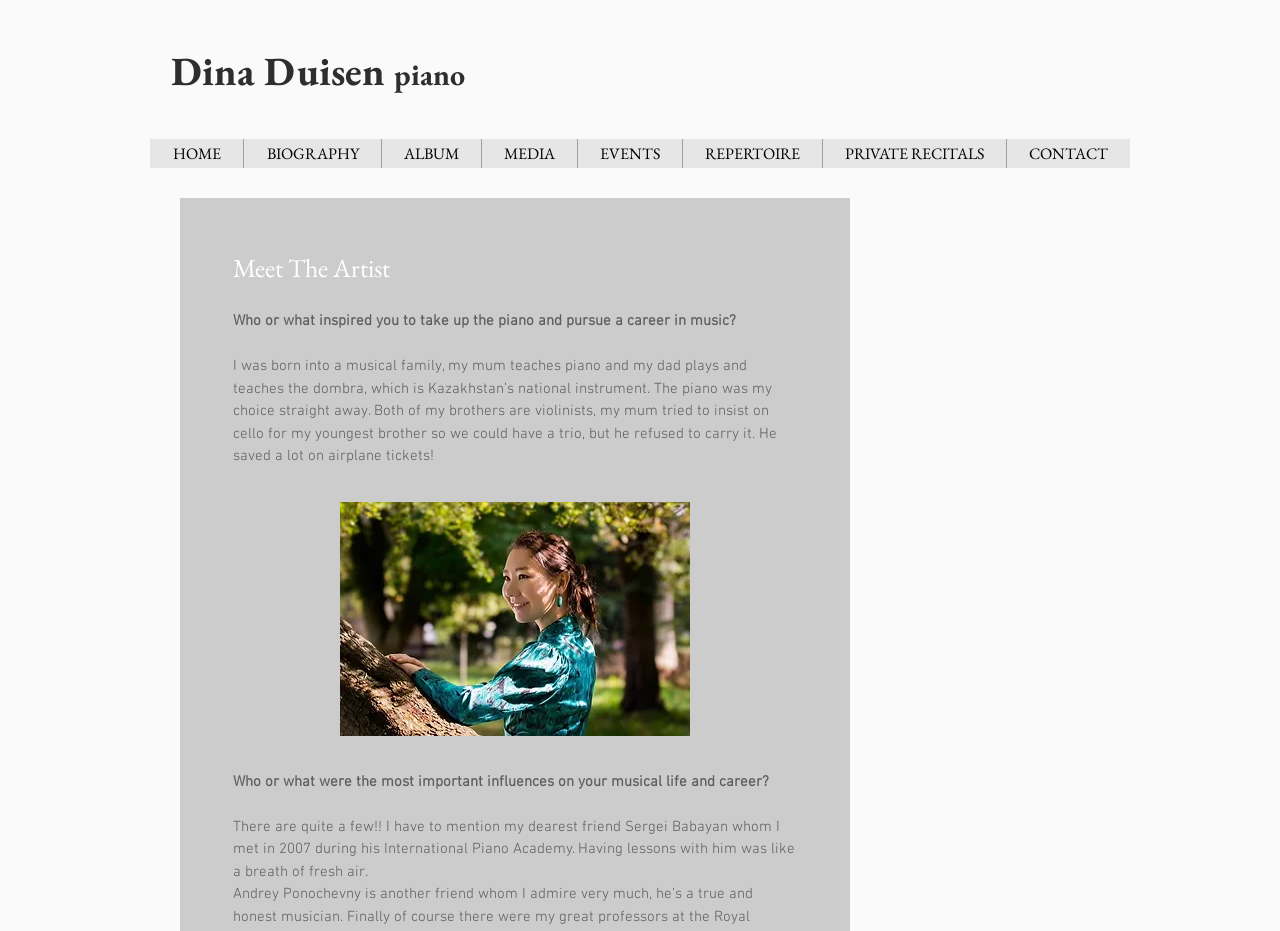Provide the bounding box coordinates of the HTML element described by the text: "aria-label="Twitter App Icon"". The coordinates should be in the format [left, top, right, bottom] with values between 0 and 1.

[0.829, 0.062, 0.85, 0.091]